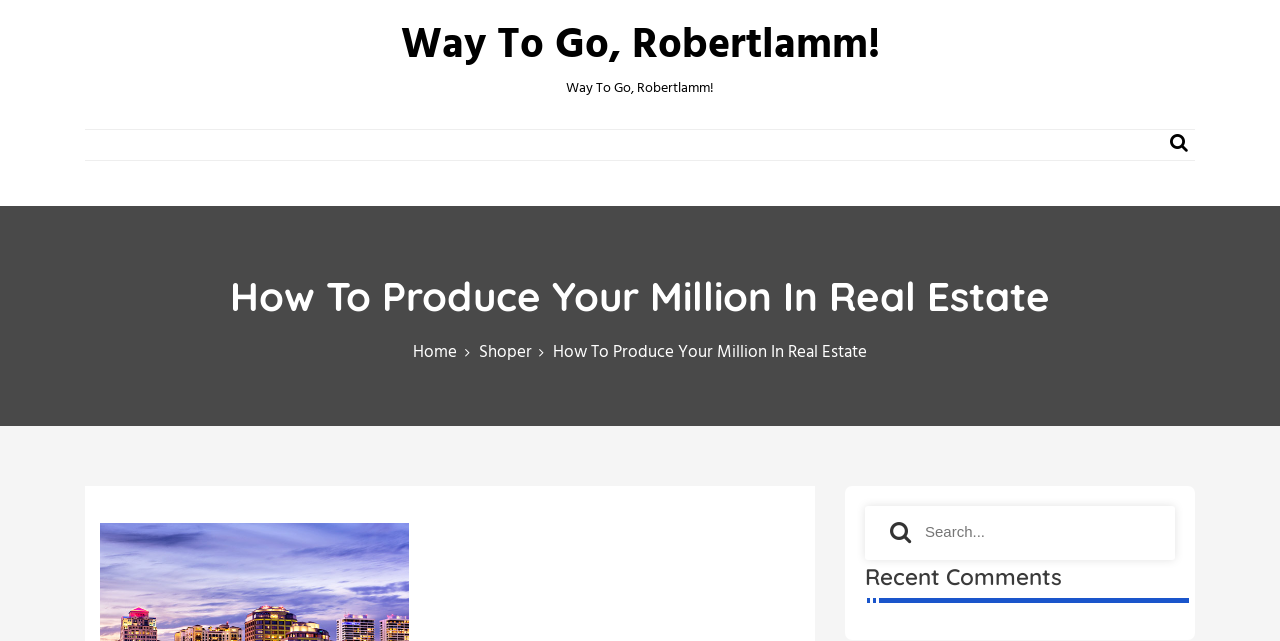Identify and extract the main heading of the webpage.

How To Produce Your Million In Real Estate